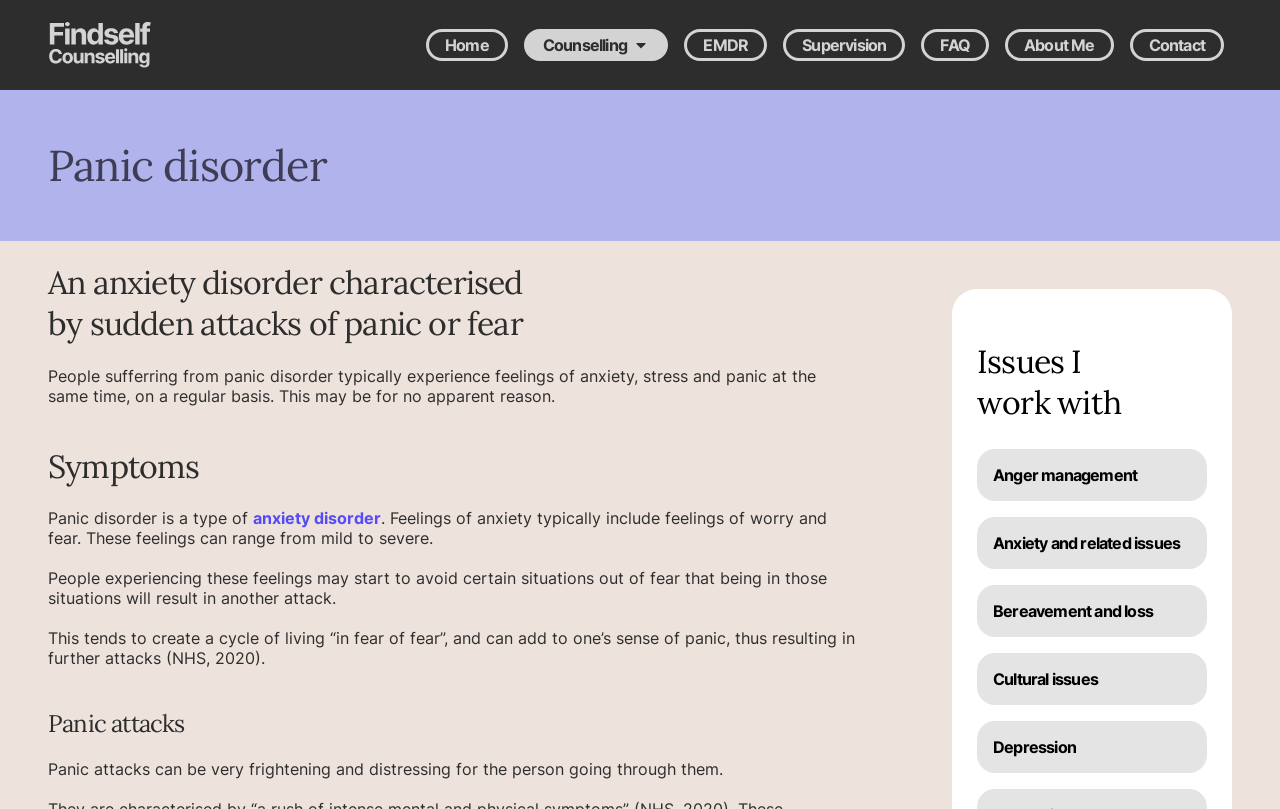Construct a comprehensive caption that outlines the webpage's structure and content.

The webpage is about Panic Disorder, a type of anxiety disorder characterized by sudden attacks of panic or fear. At the top left corner, there is a link to the "Findself Counselling website" accompanied by an image. Below this, there is a navigation menu with links to "Home", "Counselling", "EMDR", "Supervision", "FAQ", "About Me", and "Contact", arranged horizontally from left to right.

The main content of the webpage starts with a heading "Panic disorder" at the top, followed by a subheading that provides a brief description of the disorder. Below this, there is a paragraph of text that explains the typical experiences of people suffering from panic disorder, including feelings of anxiety, stress, and panic.

The webpage then divides into sections, each with its own heading. The first section is about "Symptoms", which describes panic disorder as a type of anxiety disorder and explains the feelings of anxiety that people may experience. The next section is about "Panic attacks", which describes the frightening and distressing nature of these attacks.

On the right side of the webpage, there is a separate section with a heading "Issues I work with", which lists various issues that the counsellor works with, including anger management, anxiety and related issues, bereavement and loss, cultural issues, and depression. Each of these issues is a link to a separate webpage or section.